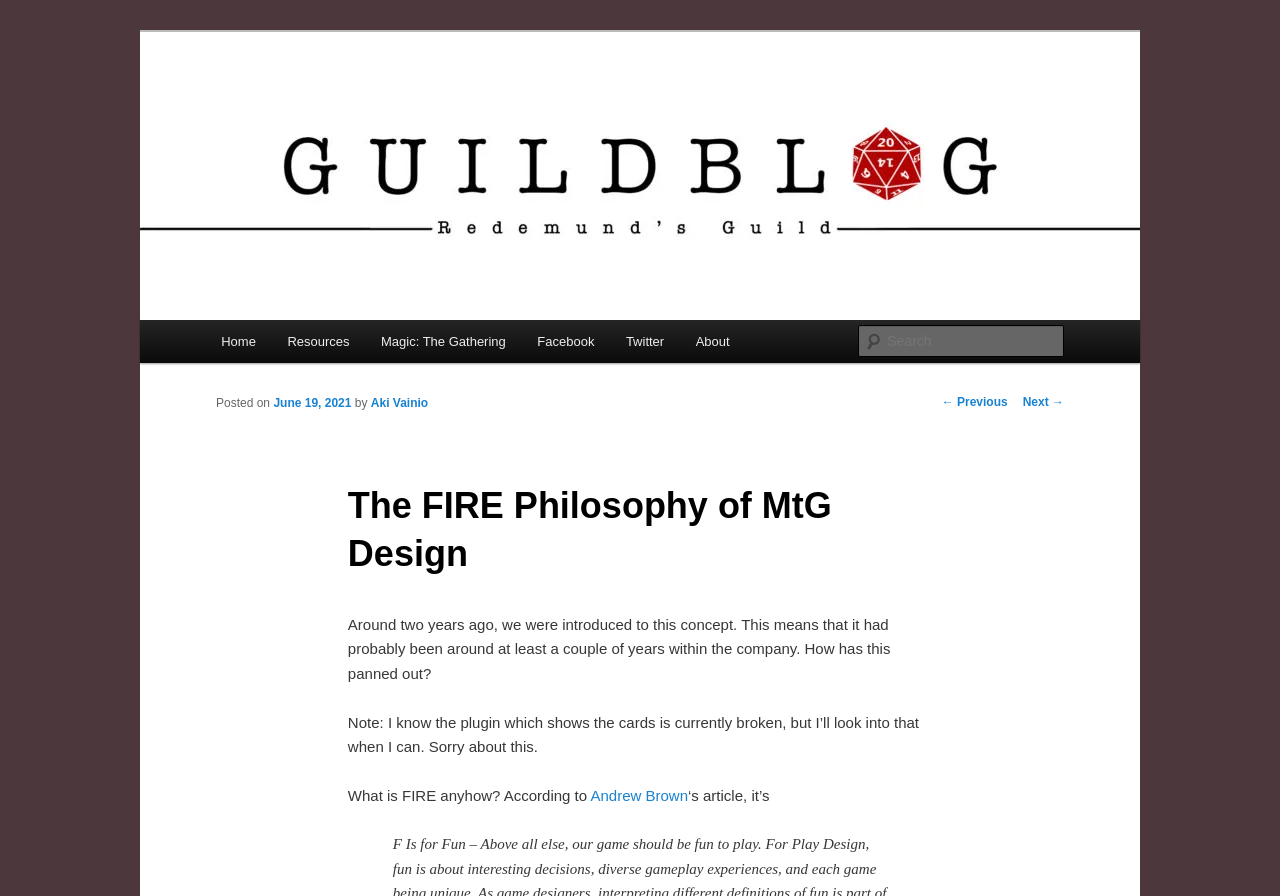Determine the coordinates of the bounding box that should be clicked to complete the instruction: "Read the post about Magic: The Gathering". The coordinates should be represented by four float numbers between 0 and 1: [left, top, right, bottom].

[0.285, 0.357, 0.407, 0.406]